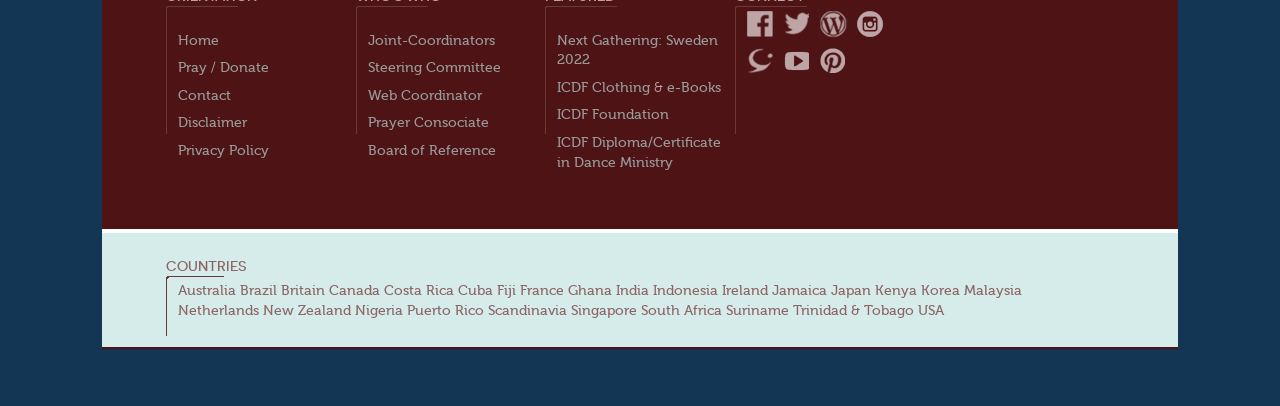Please answer the following question using a single word or phrase: 
What is the first link on the top left?

Home